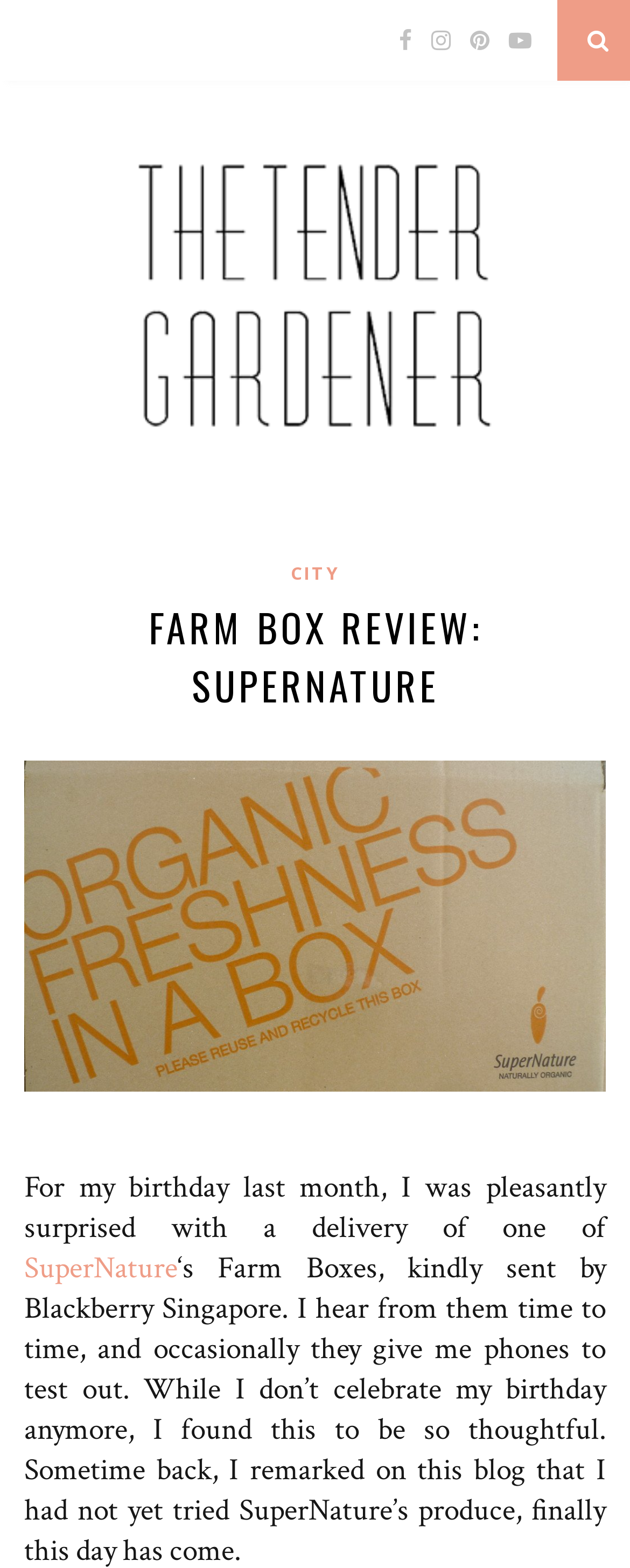Bounding box coordinates are specified in the format (top-left x, top-left y, bottom-right x, bottom-right y). All values are floating point numbers bounded between 0 and 1. Please provide the bounding box coordinate of the region this sentence describes: alt="The Tender Gardener"

[0.179, 0.274, 0.821, 0.3]